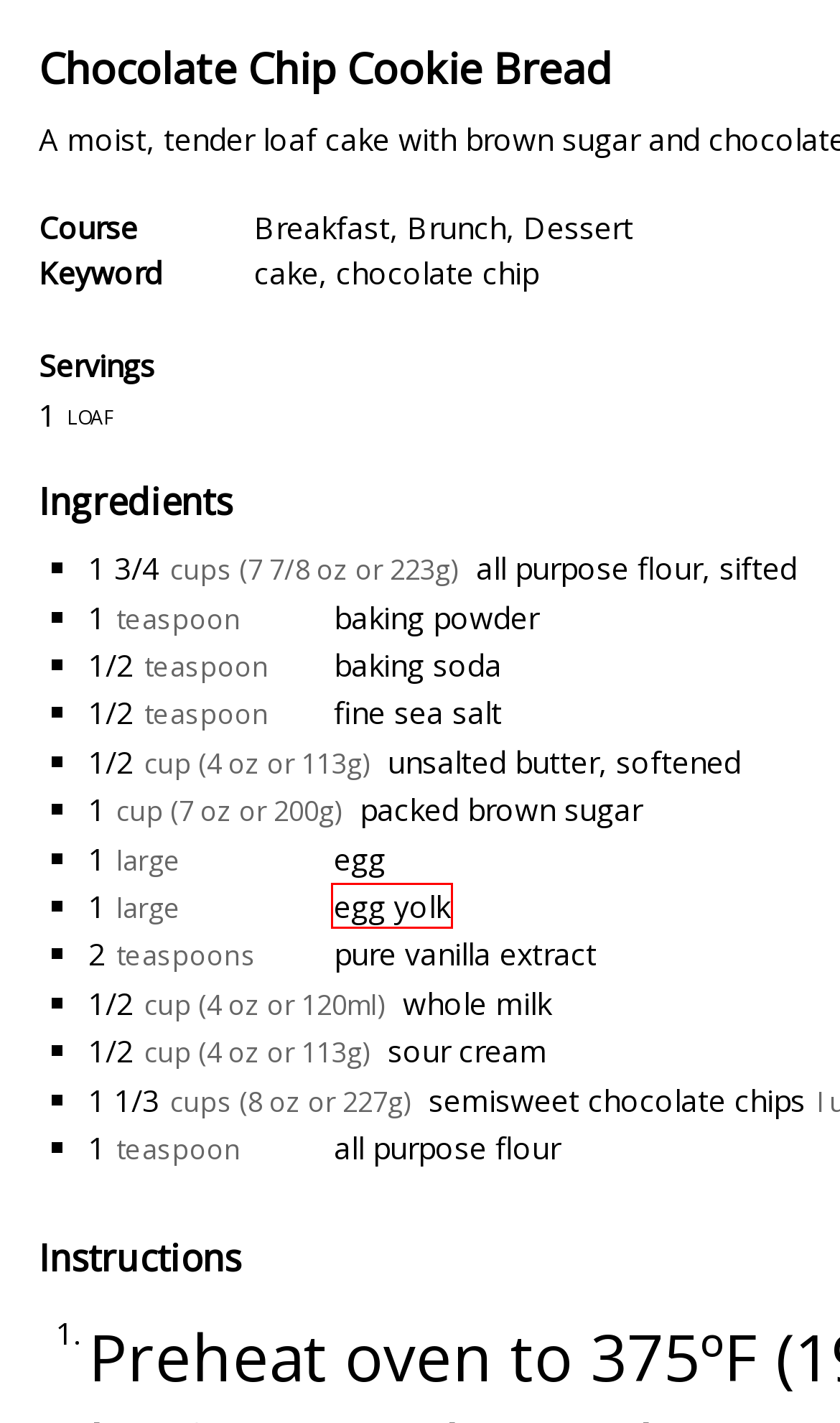You are given a screenshot of a webpage with a red rectangle bounding box around a UI element. Select the webpage description that best matches the new webpage after clicking the element in the bounding box. Here are the candidates:
A. all purpose flour – Brownie Mischief
B. Dessert – Brownie Mischief
C. egg yolk – Brownie Mischief
D. all purpose flour, sifted – Brownie Mischief
E. packed brown sugar – Brownie Mischief
F. whole milk – Brownie Mischief
G. fine sea salt – Brownie Mischief
H. pure vanilla extract – Brownie Mischief

C